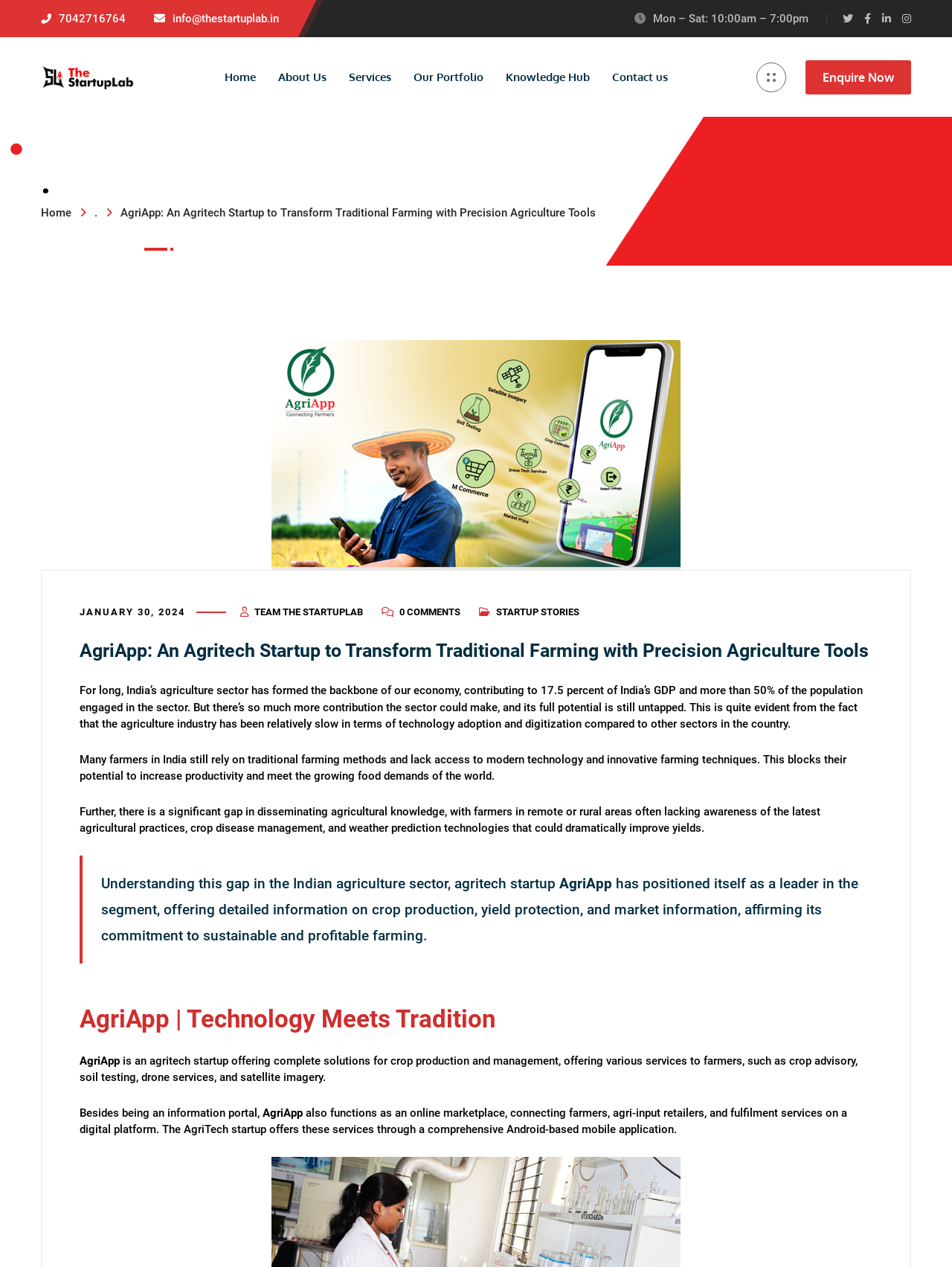Determine the bounding box coordinates of the clickable region to carry out the instruction: "Call the phone number".

[0.043, 0.009, 0.132, 0.02]